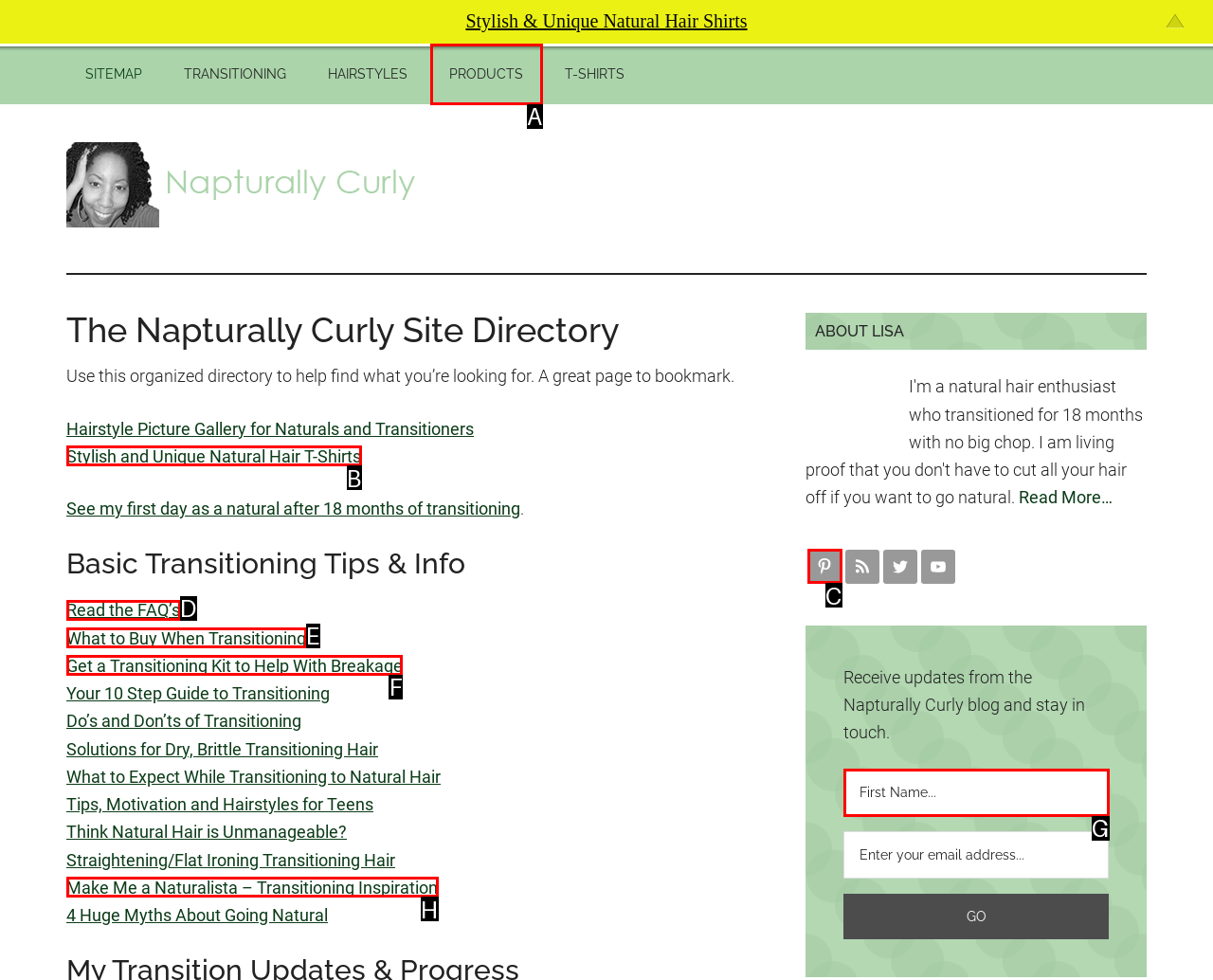What option should you select to complete this task: Get a Transitioning Kit to Help With Breakage? Indicate your answer by providing the letter only.

F